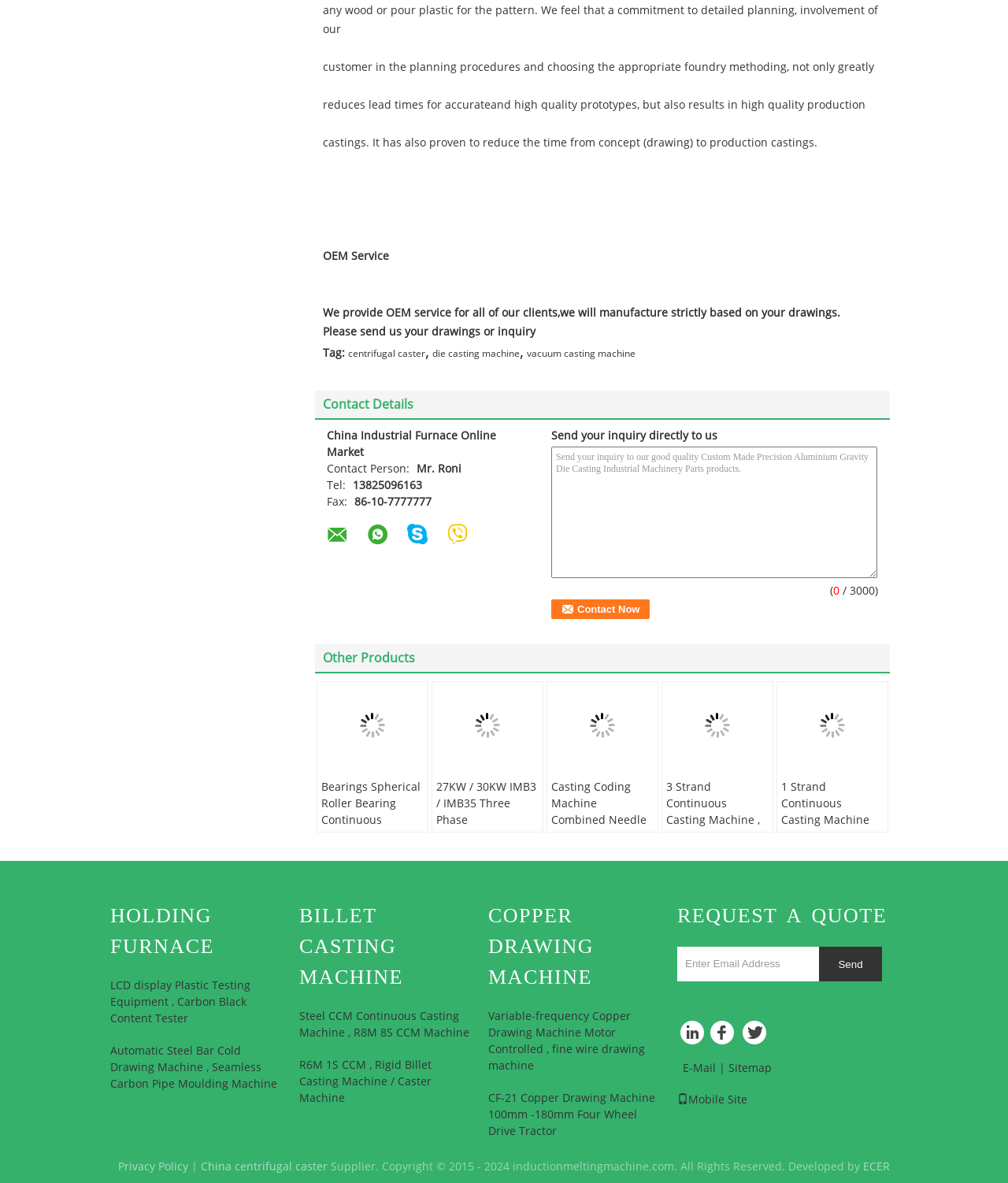What is the OEM service provided by the company?
Please look at the screenshot and answer using one word or phrase.

Manufacturing based on client drawings